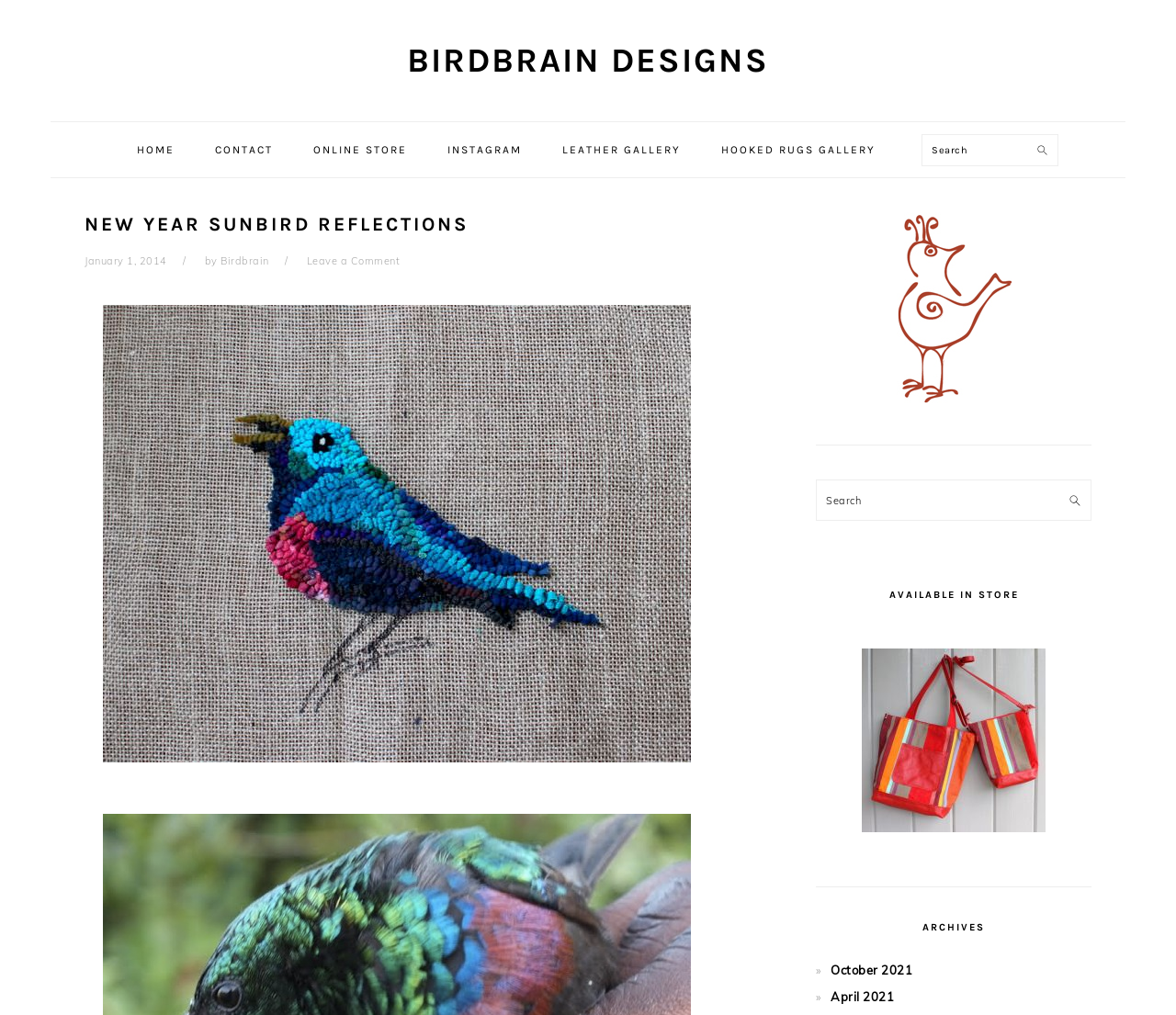Highlight the bounding box of the UI element that corresponds to this description: "parent_node: Search name="s" placeholder="Search"".

[0.702, 0.487, 0.92, 0.5]